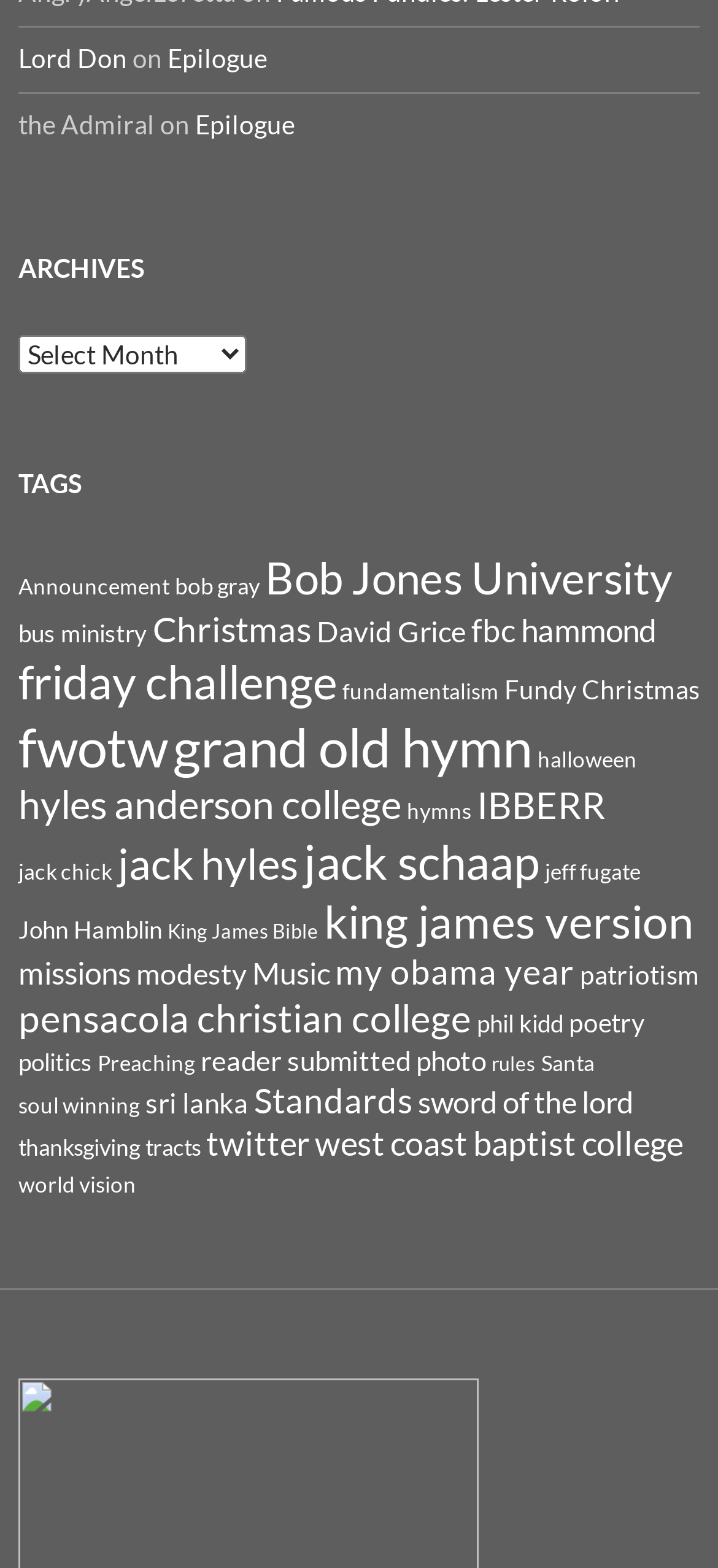How many items are in the 'fwotw' tag?
Please answer the question with a detailed response using the information from the screenshot.

I found the link 'fwotw (70 items)' under the 'TAGS' heading. The number of items in the 'fwotw' tag is 70.